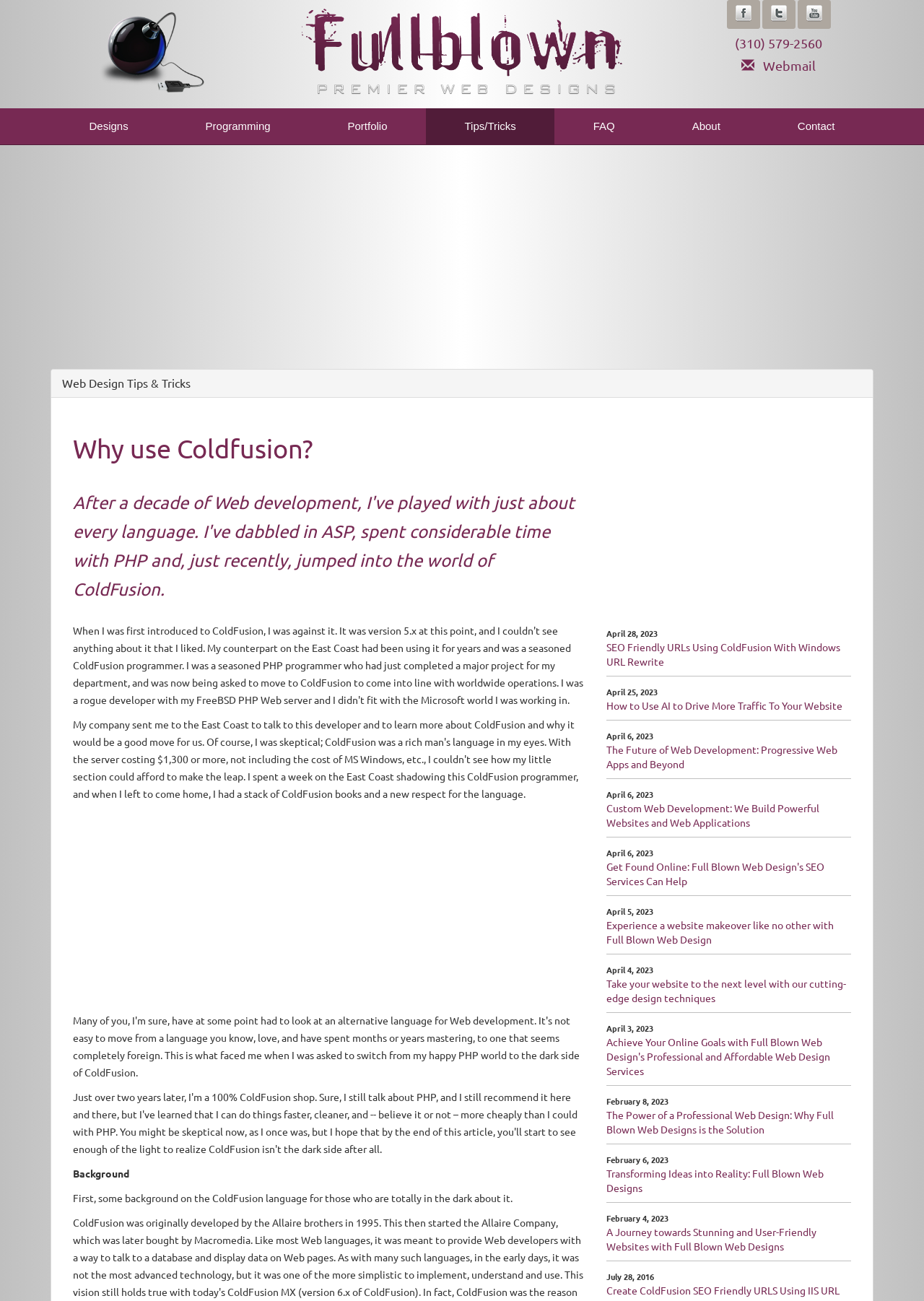Construct a comprehensive caption that outlines the webpage's structure and content.

This webpage is about Full Blown Studio, a web design and development company. At the top, there are three social media buttons for Facebook, Twitter, and YouTube, aligned horizontally. Below them, there is a heading with the company's phone number and a link to webmail. 

To the left, there is a vertical menu with links to various sections of the website, including Designs, Programming, Portfolio, Tips/Tricks, FAQ, About, and Contact. 

Above the main content area, there is a heading that reads "Web Design Tips & Tricks" and another heading that reads "Why use Coldfusion?" followed by a brief introduction to ColdFusion. 

The main content area is divided into two sections. On the left, there is a section with a heading "Background" and a brief description of ColdFusion. On the right, there is a list of articles or blog posts, each with a date, title, and a link to the full article. The articles are dated from 2016 to 2023 and cover topics related to web design, development, and SEO. 

At the top of the page, there is a banner with links to Full Blown Studio and Full Blown Premier Web Designs, along with their respective logos. There is also an advertisement iframe above the main content area.